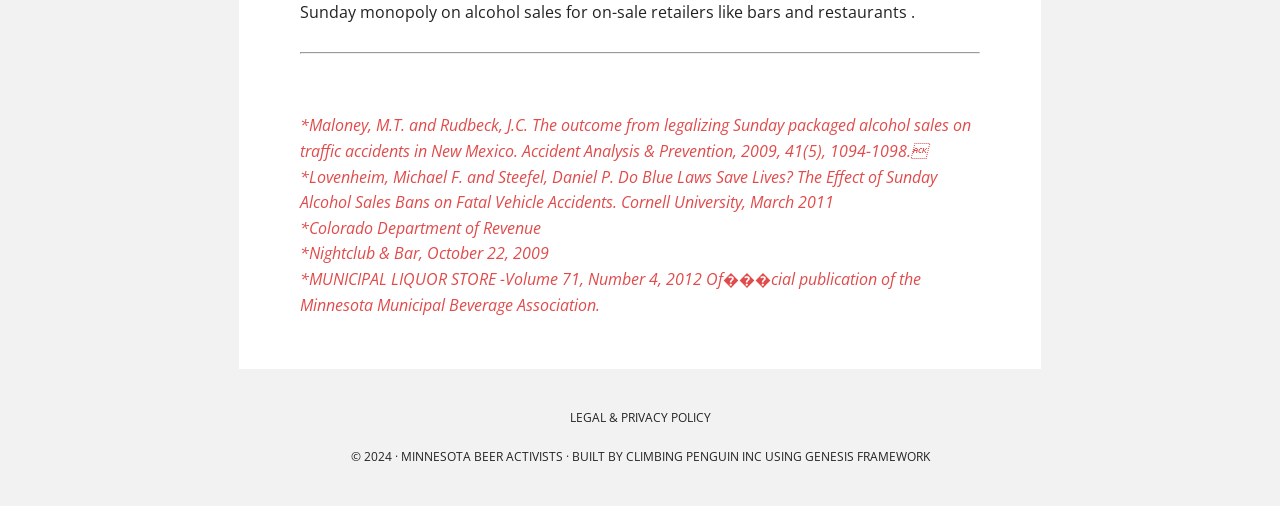What is the name of the organization that built the webpage?
Answer the question with a single word or phrase derived from the image.

Climbing Penguin Inc